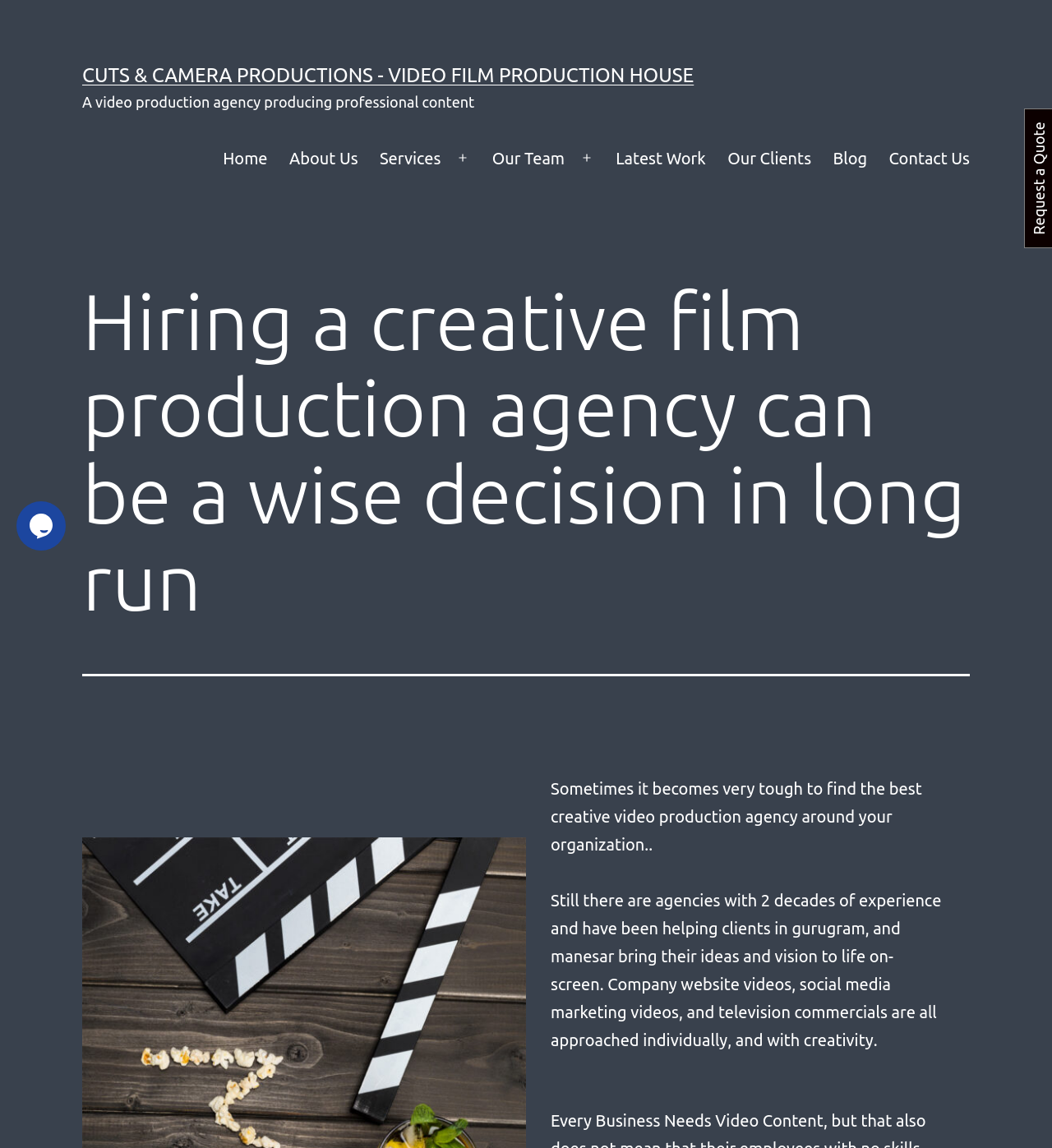Please find and generate the text of the main header of the webpage.

Hiring a creative film production agency can be a wise decision in long run